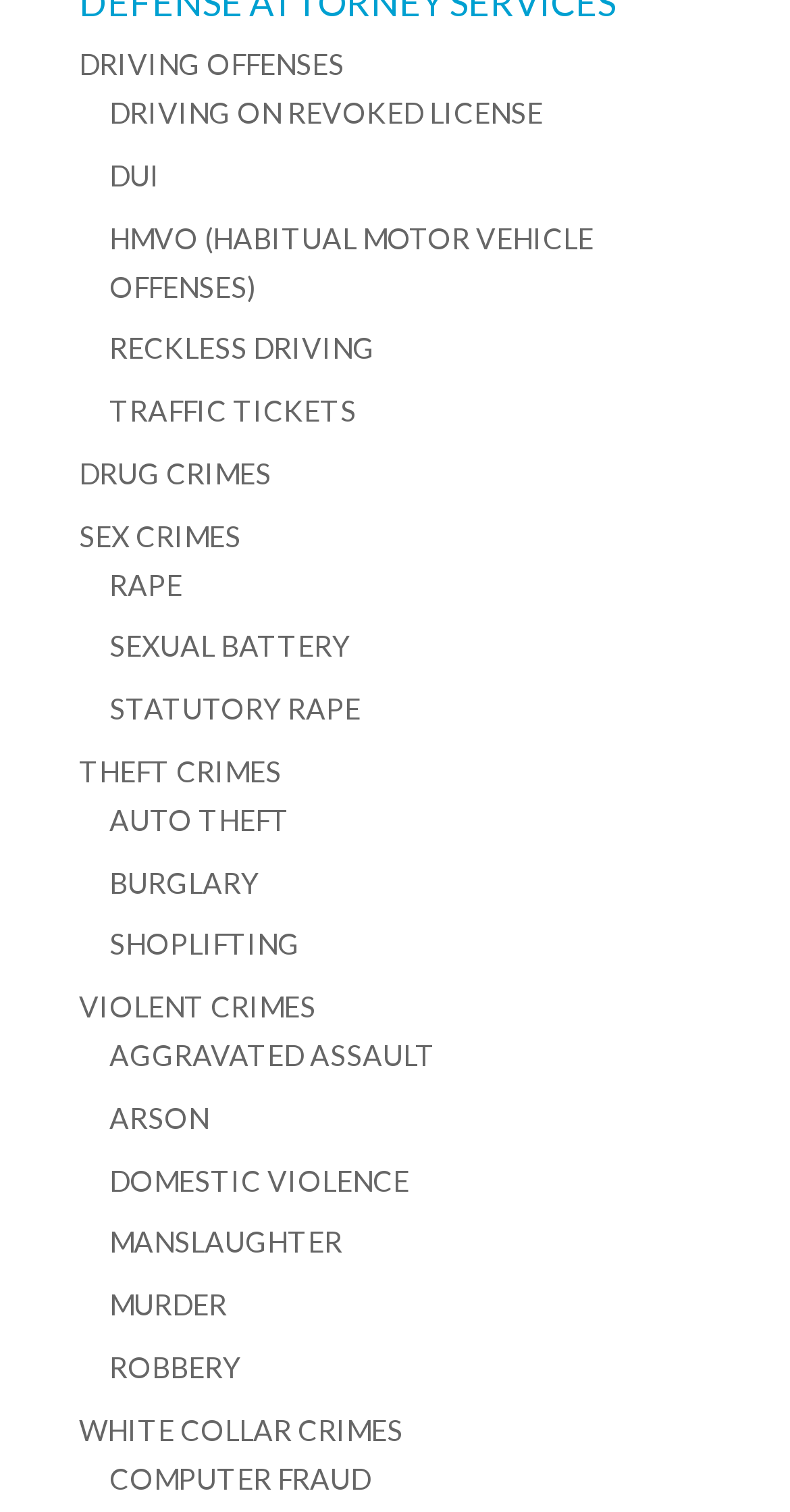Please reply with a single word or brief phrase to the question: 
What type of crimes are listed on this webpage?

Various criminal offenses